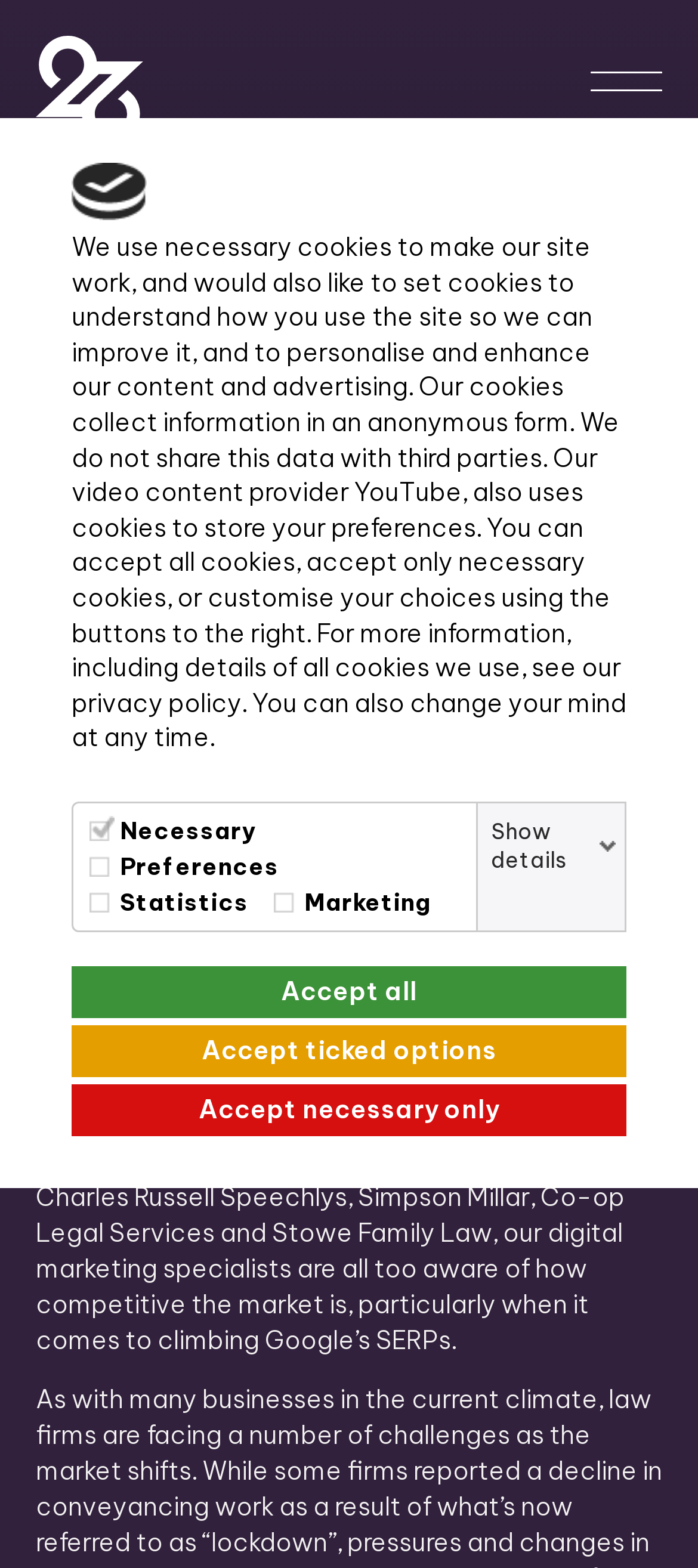Provide the bounding box coordinates of the HTML element described as: "Accept ticked options". The bounding box coordinates should be four float numbers between 0 and 1, i.e., [left, top, right, bottom].

[0.103, 0.654, 0.897, 0.687]